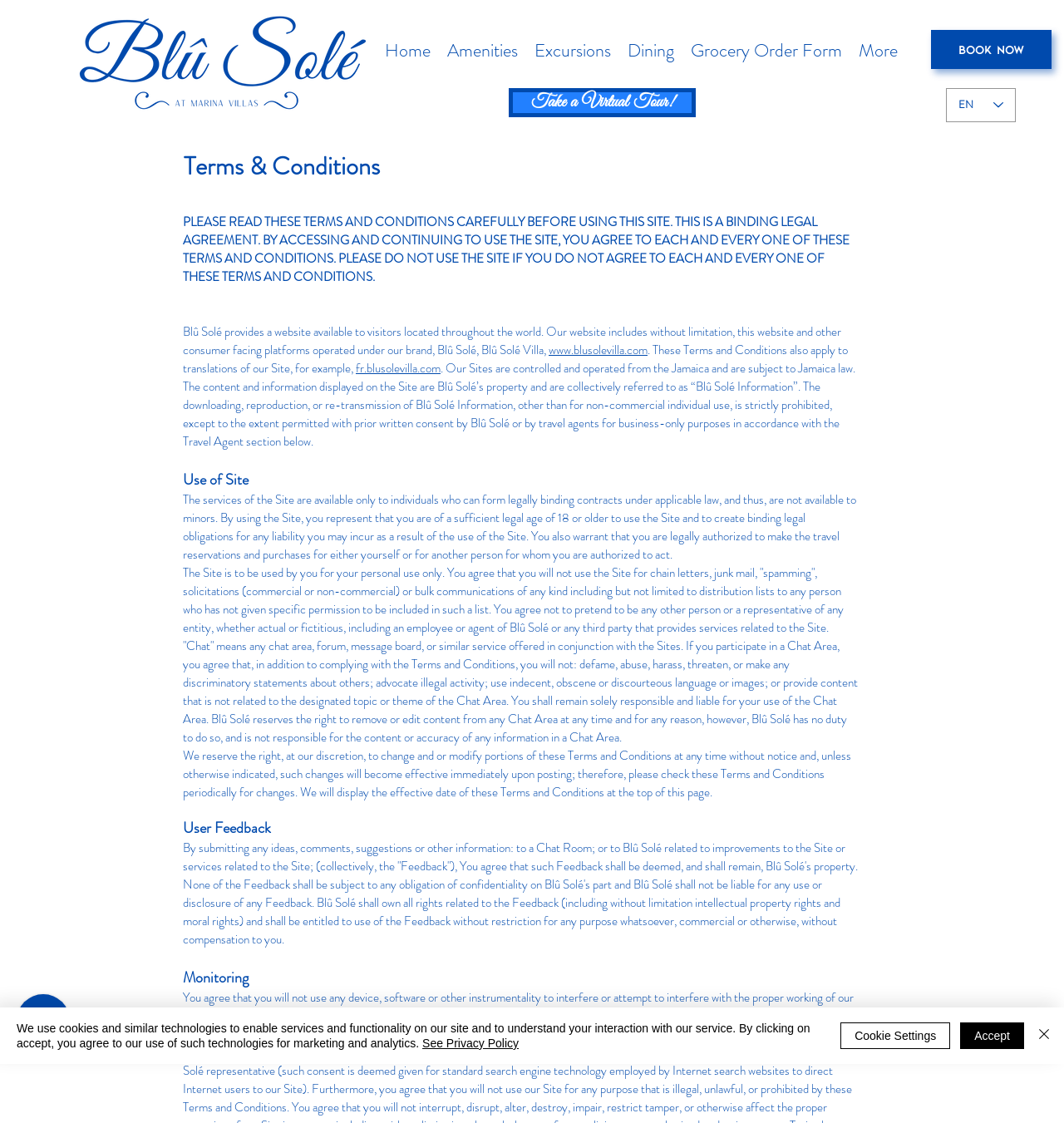Determine the bounding box coordinates of the clickable element to complete this instruction: "Click the Blû Solé link". Provide the coordinates in the format of four float numbers between 0 and 1, [left, top, right, bottom].

[0.057, 0.001, 0.35, 0.109]